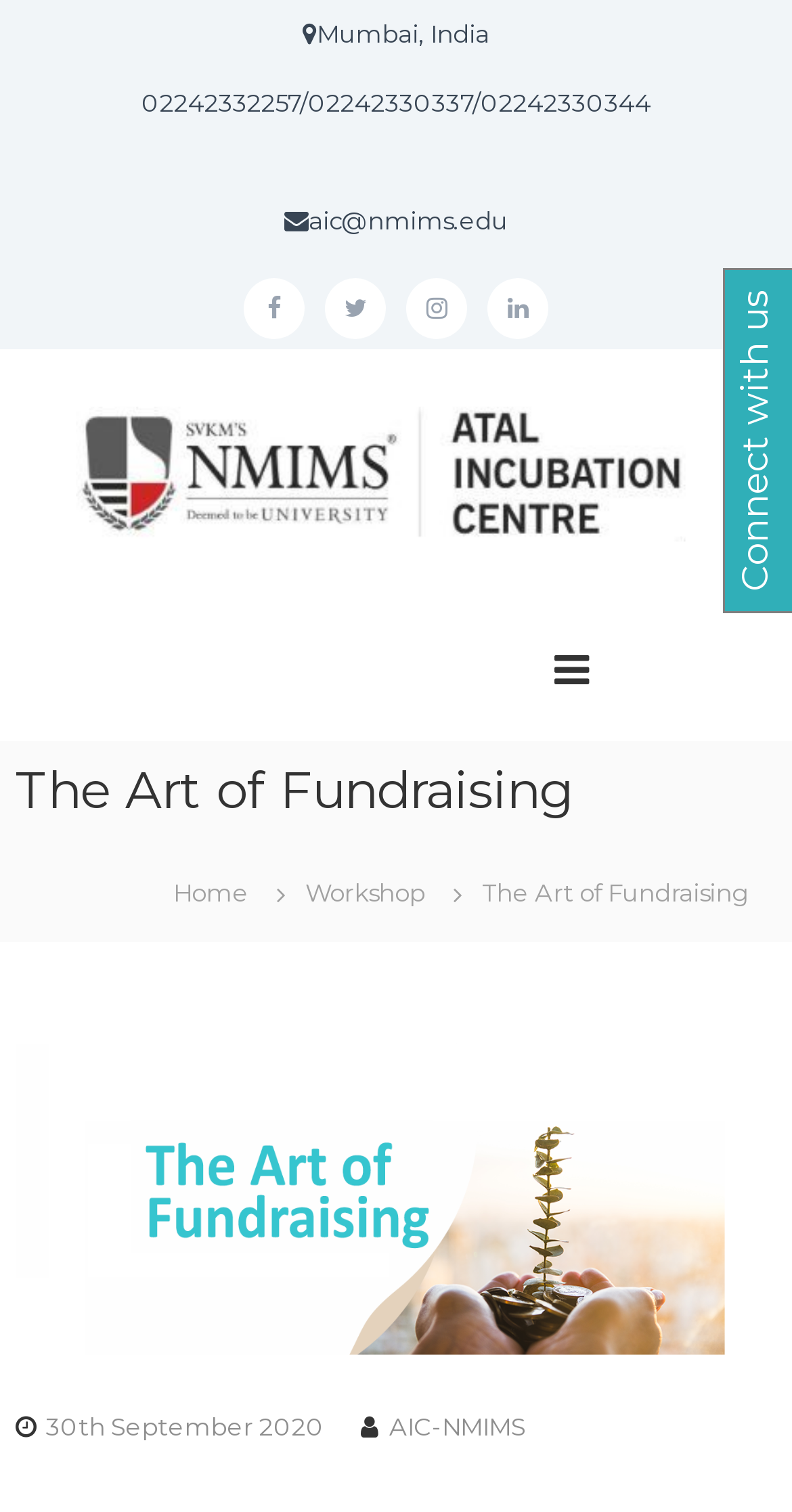What is the location of AIC NMIMS Incubation Centre?
Could you answer the question with a detailed and thorough explanation?

I found the location of AIC NMIMS Incubation Centre by looking at the static text element at the top of the webpage, which says 'Mumbai, India'.